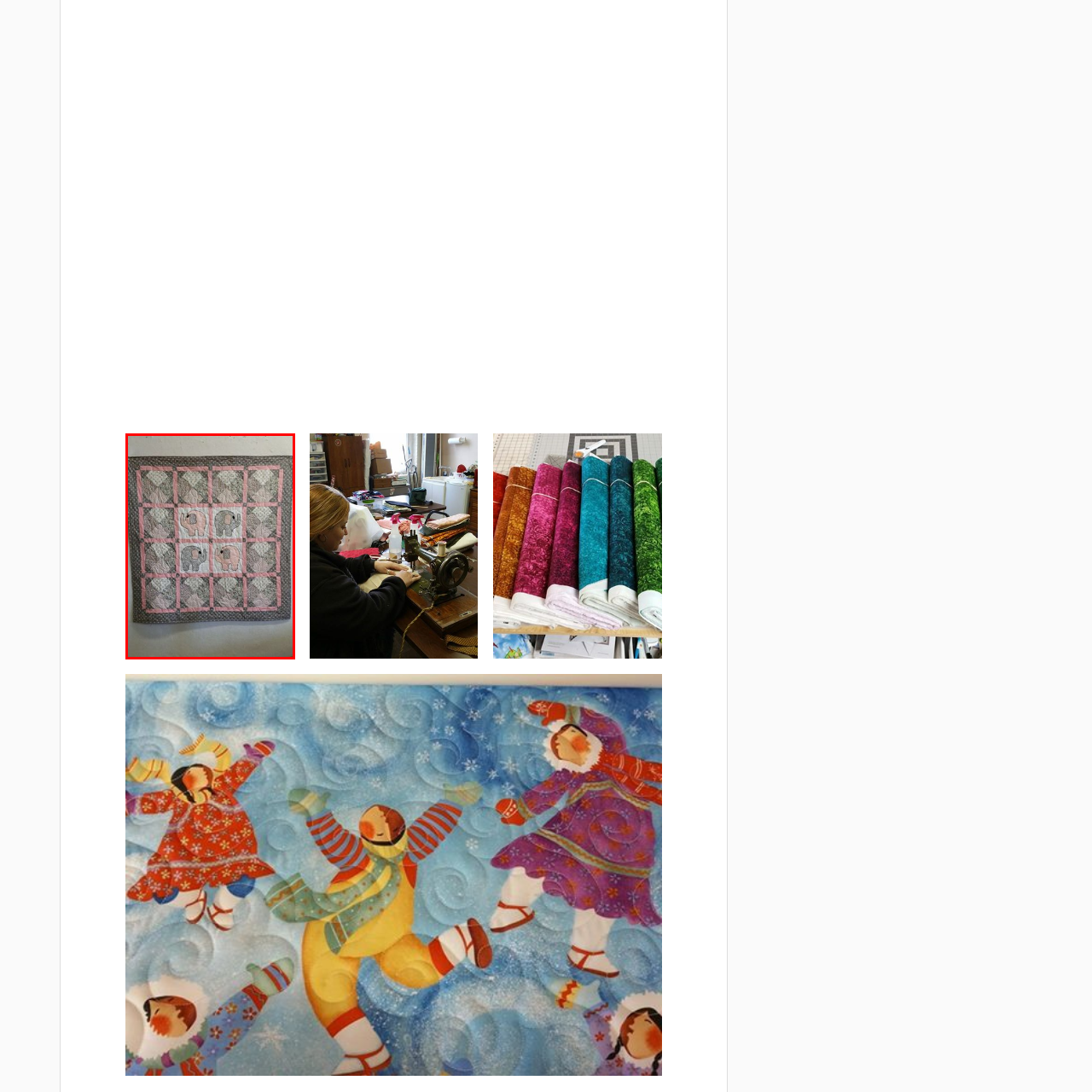Examine the contents within the red bounding box and respond with a single word or phrase: What is the intended use of the quilt?

Decoration or snuggling